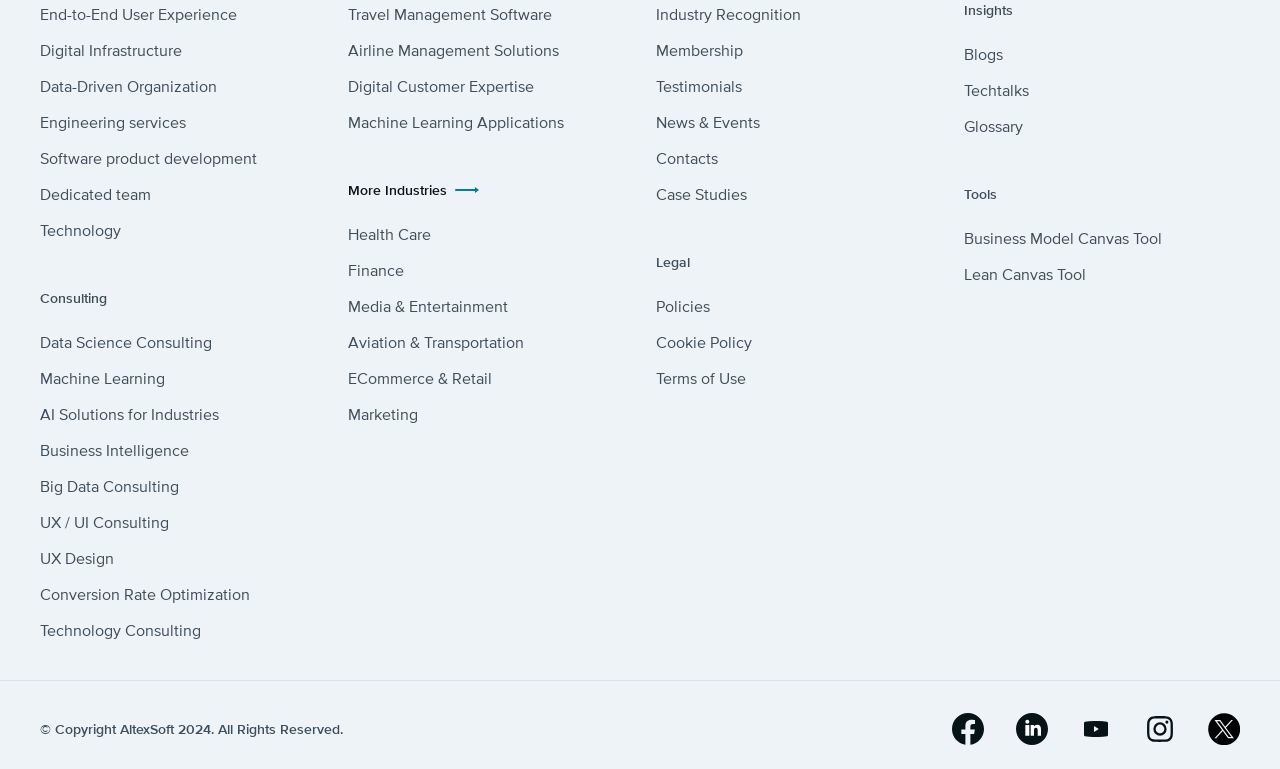Answer the following inquiry with a single word or phrase:
How many links are there under 'Industry Recognition'?

4